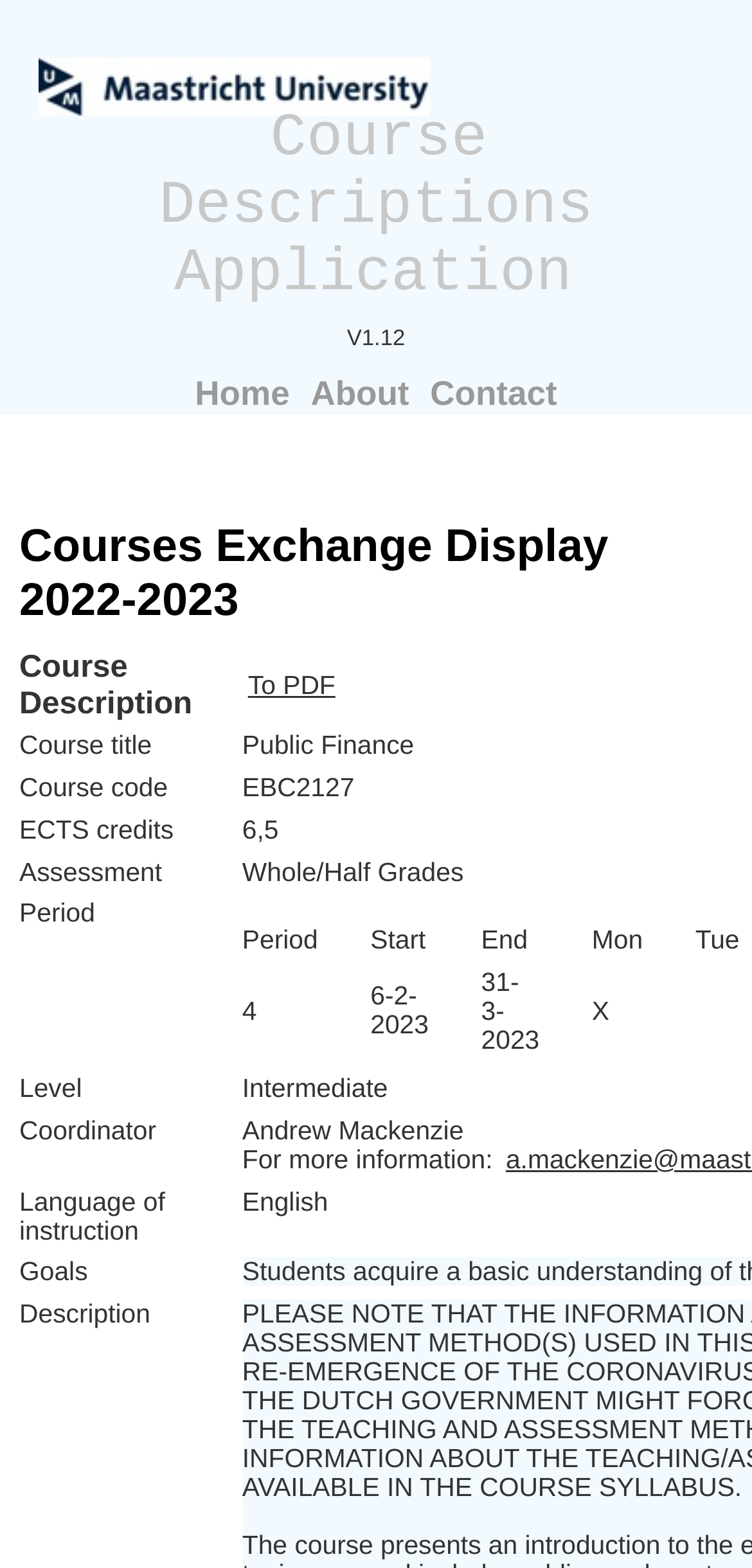What information is displayed in the 'Period' column?
By examining the image, provide a one-word or phrase answer.

Start and end dates, and days of the week